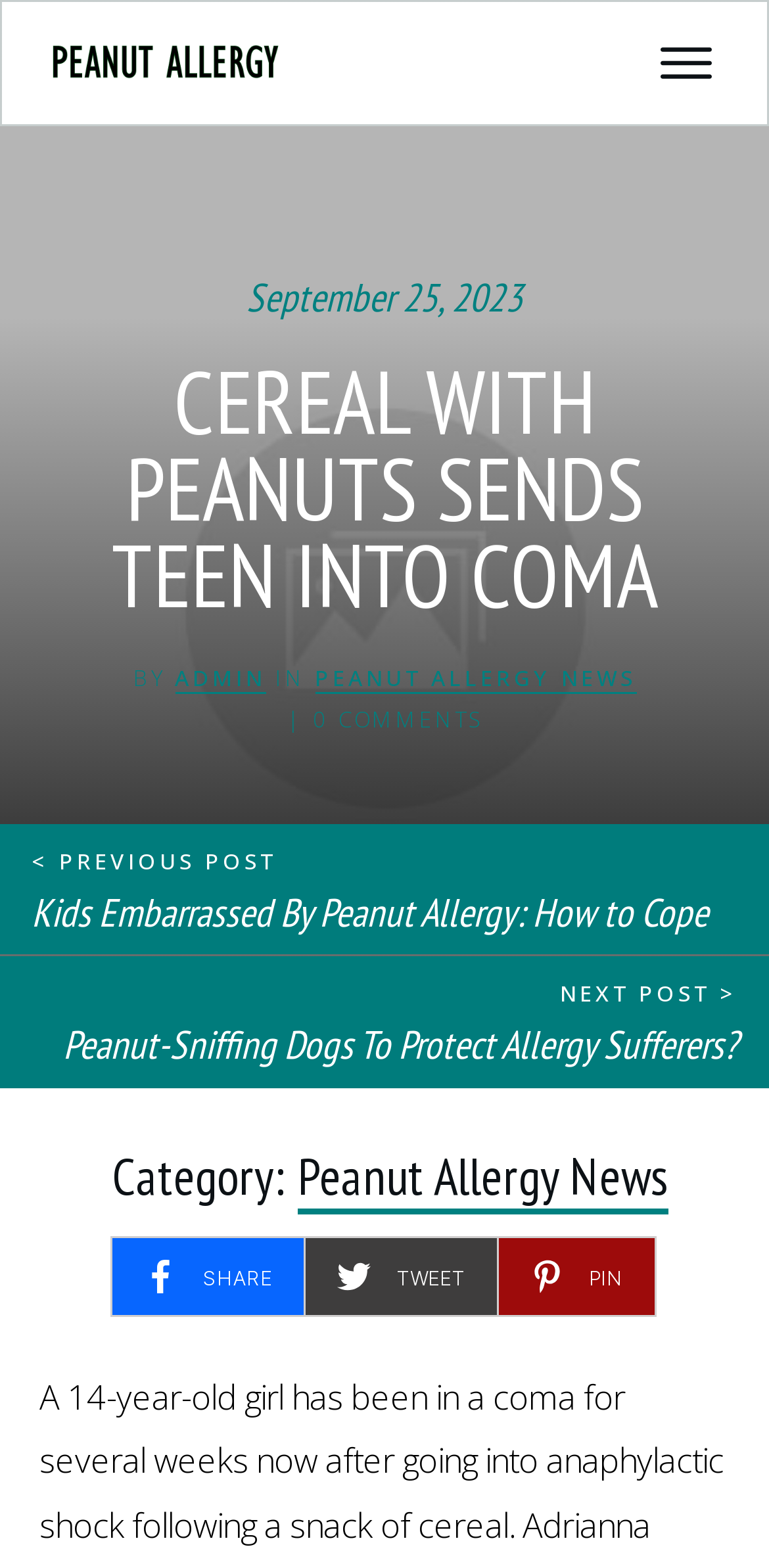How many social media sharing options are available?
Please provide a single word or phrase as the answer based on the screenshot.

3